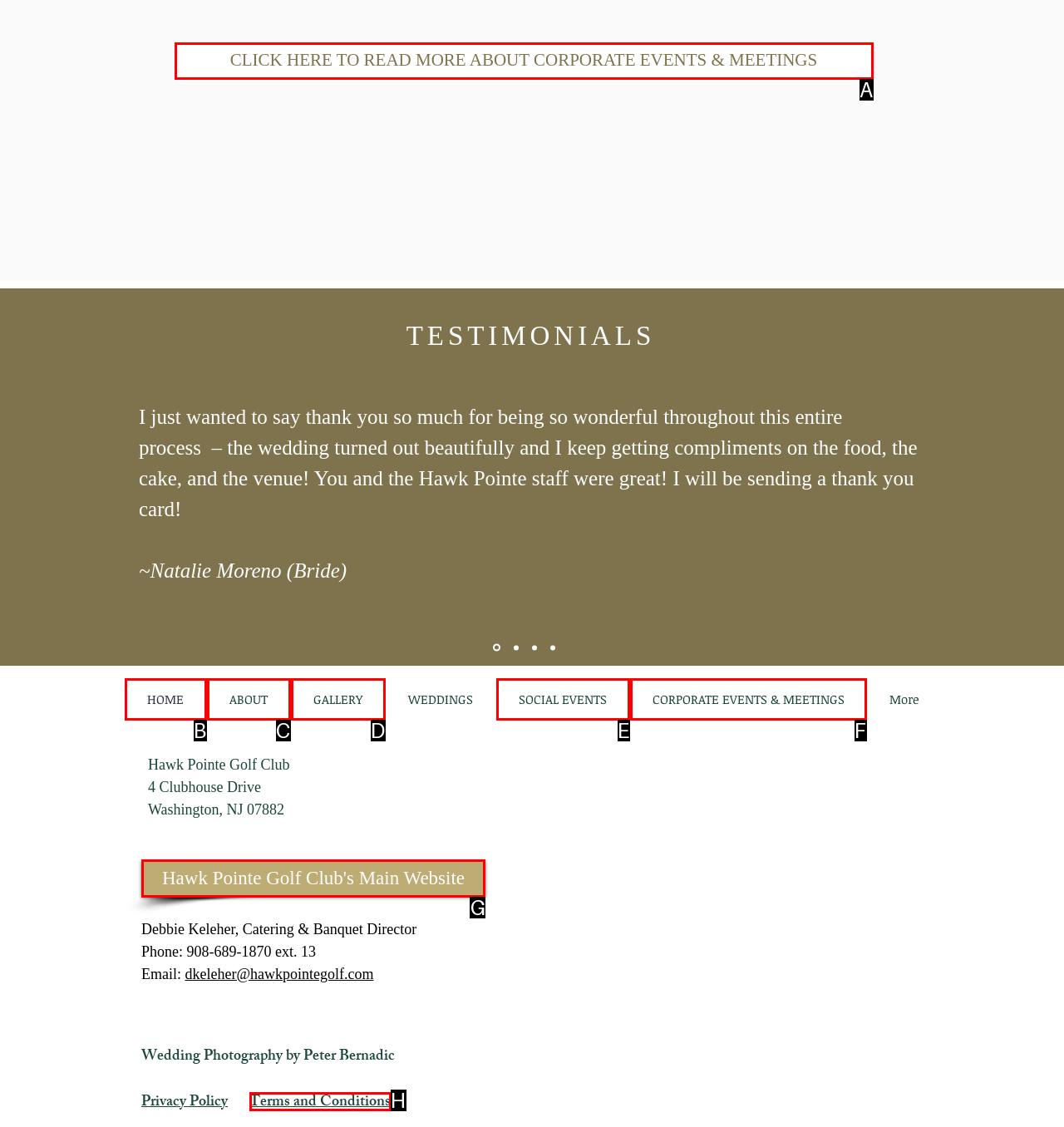Given the task: View the main website, point out the letter of the appropriate UI element from the marked options in the screenshot.

G